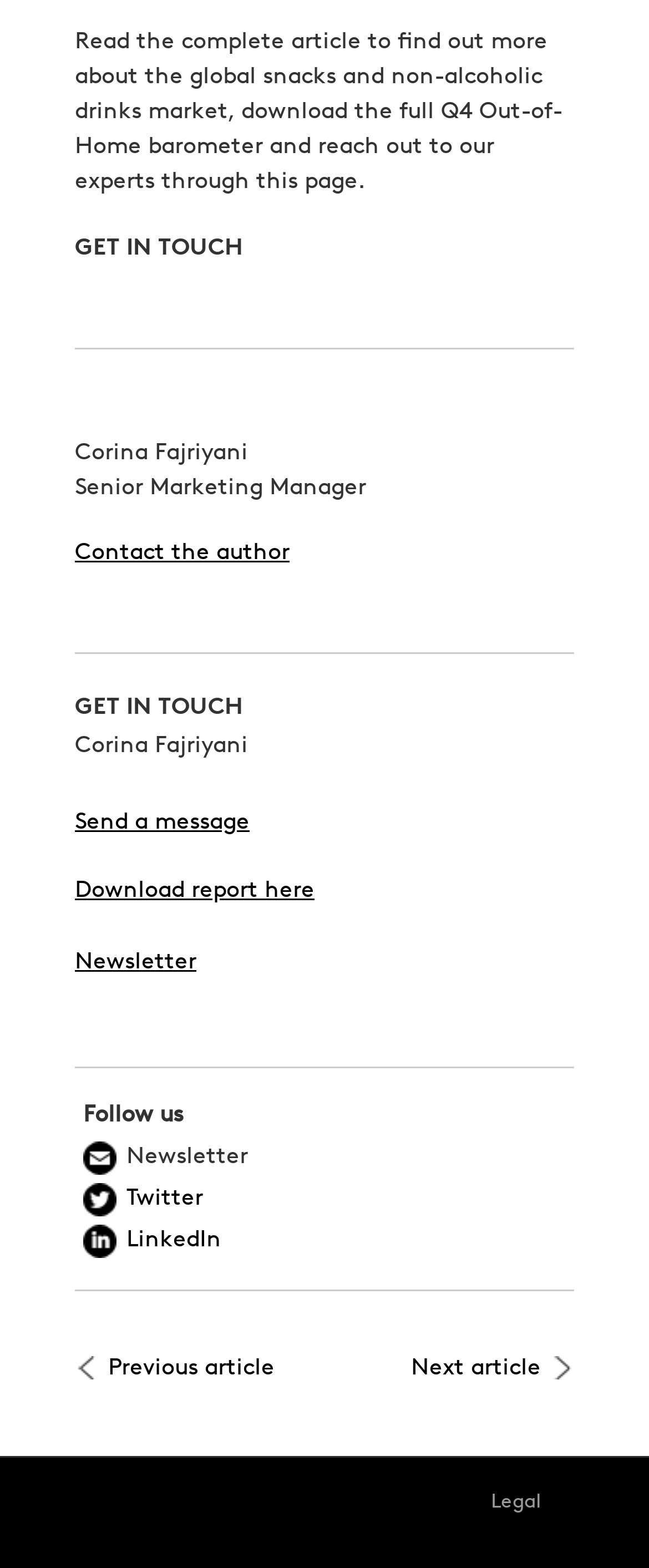What is the purpose of the 'Download report here' link?
Look at the screenshot and give a one-word or phrase answer.

To download the full Q4 Out-of-Home barometer